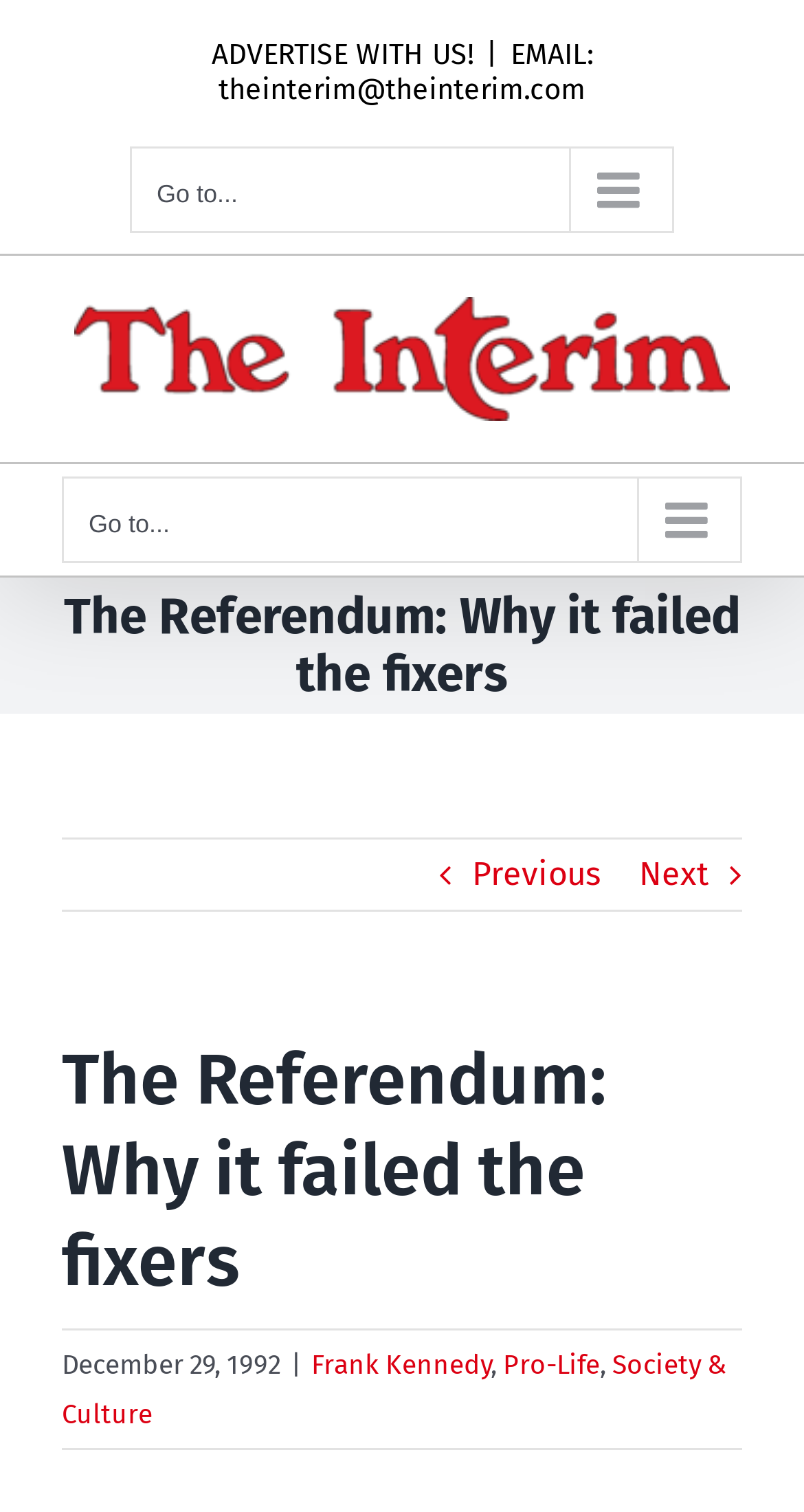Please identify the bounding box coordinates of the element I need to click to follow this instruction: "View the 'Frank Kennedy' author page".

[0.387, 0.893, 0.61, 0.913]